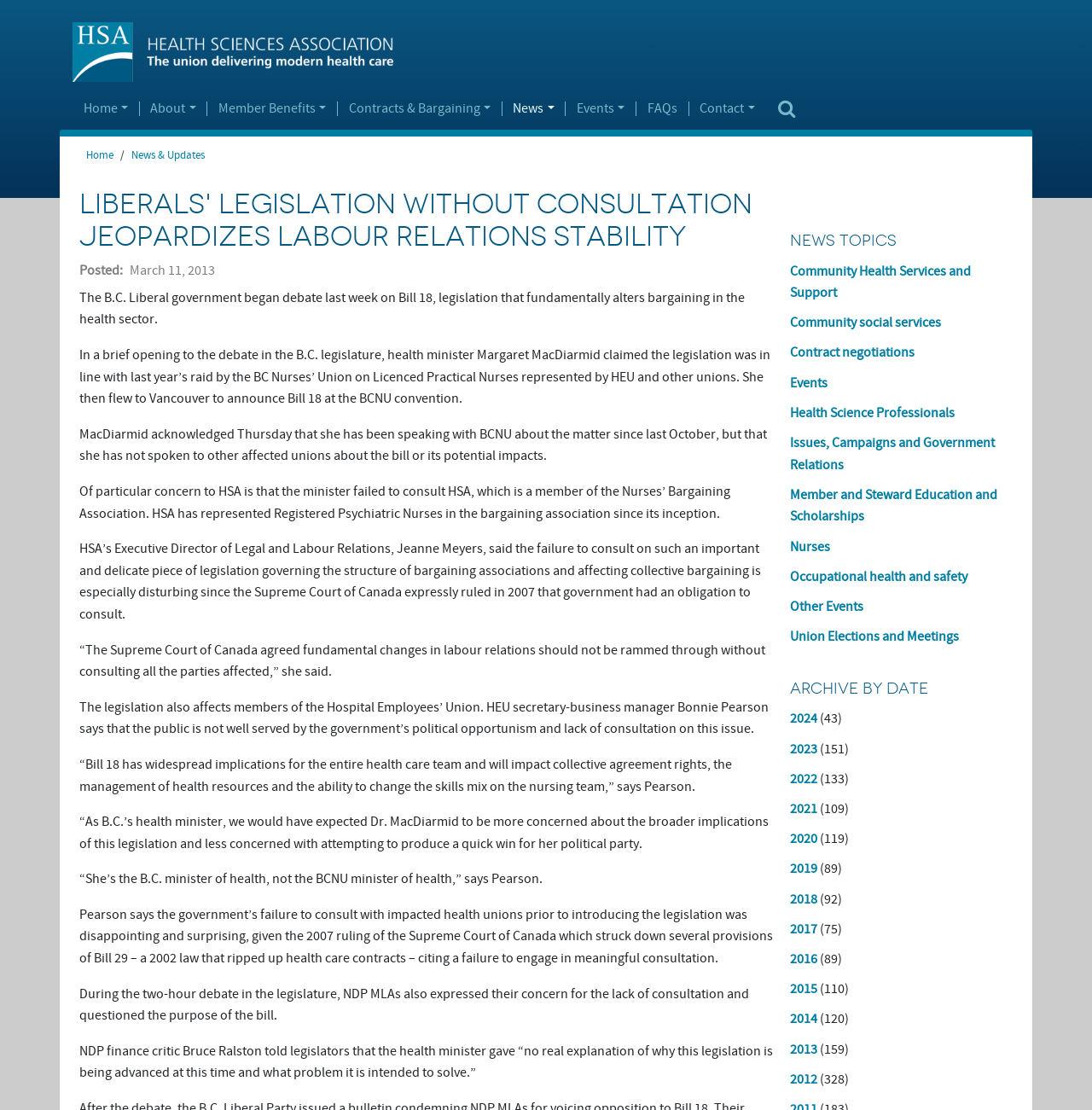Answer the question briefly using a single word or phrase: 
What is the name of the health minister mentioned in the article?

Margaret MacDiarmid